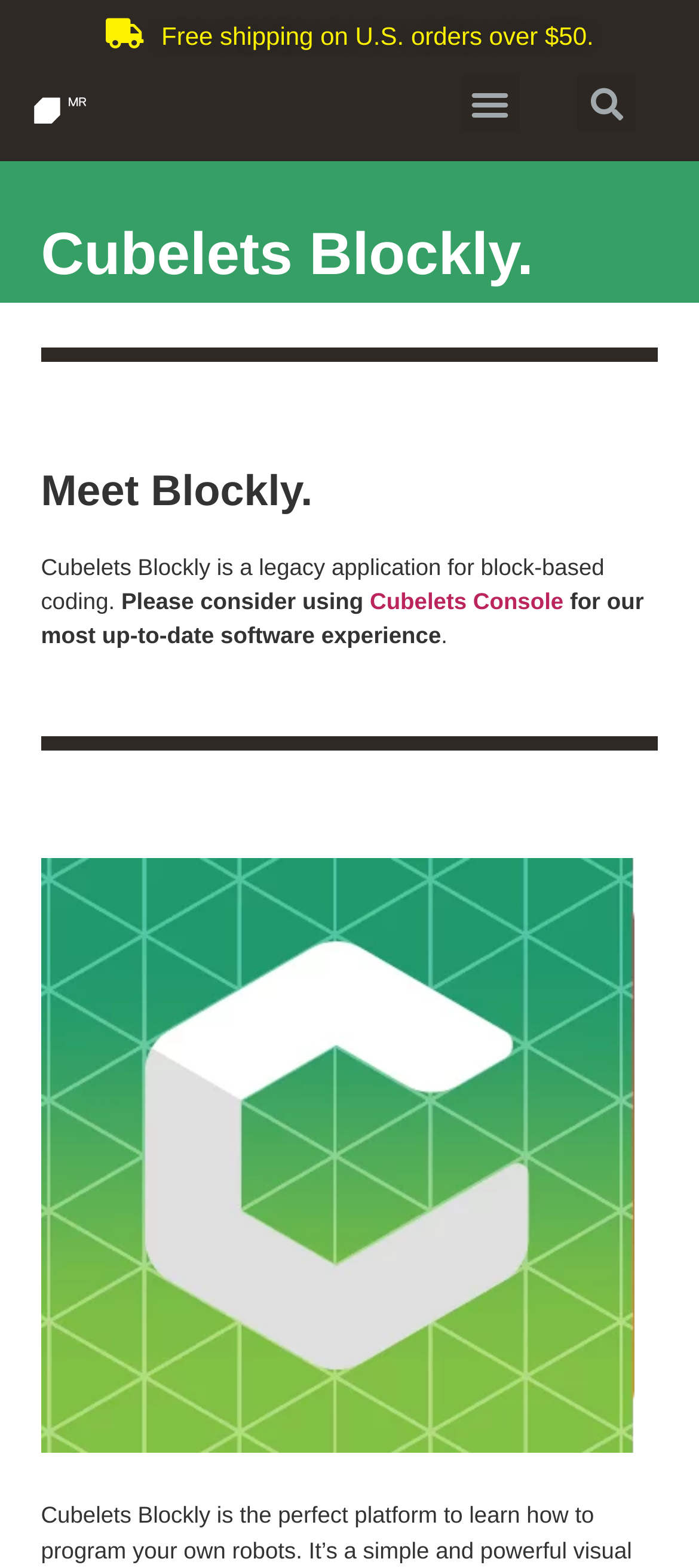What is the name of the application?
From the screenshot, supply a one-word or short-phrase answer.

Cubelets Blockly